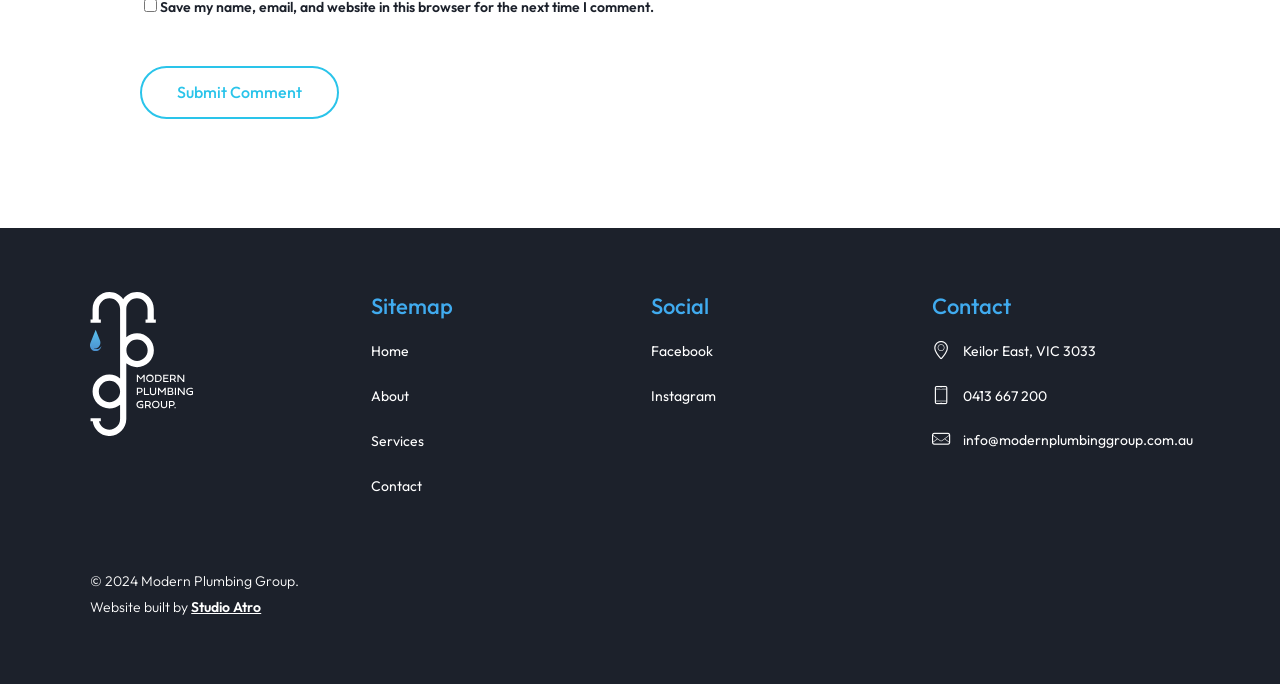Could you provide the bounding box coordinates for the portion of the screen to click to complete this instruction: "Go to the 'Home' page"?

[0.29, 0.499, 0.319, 0.53]